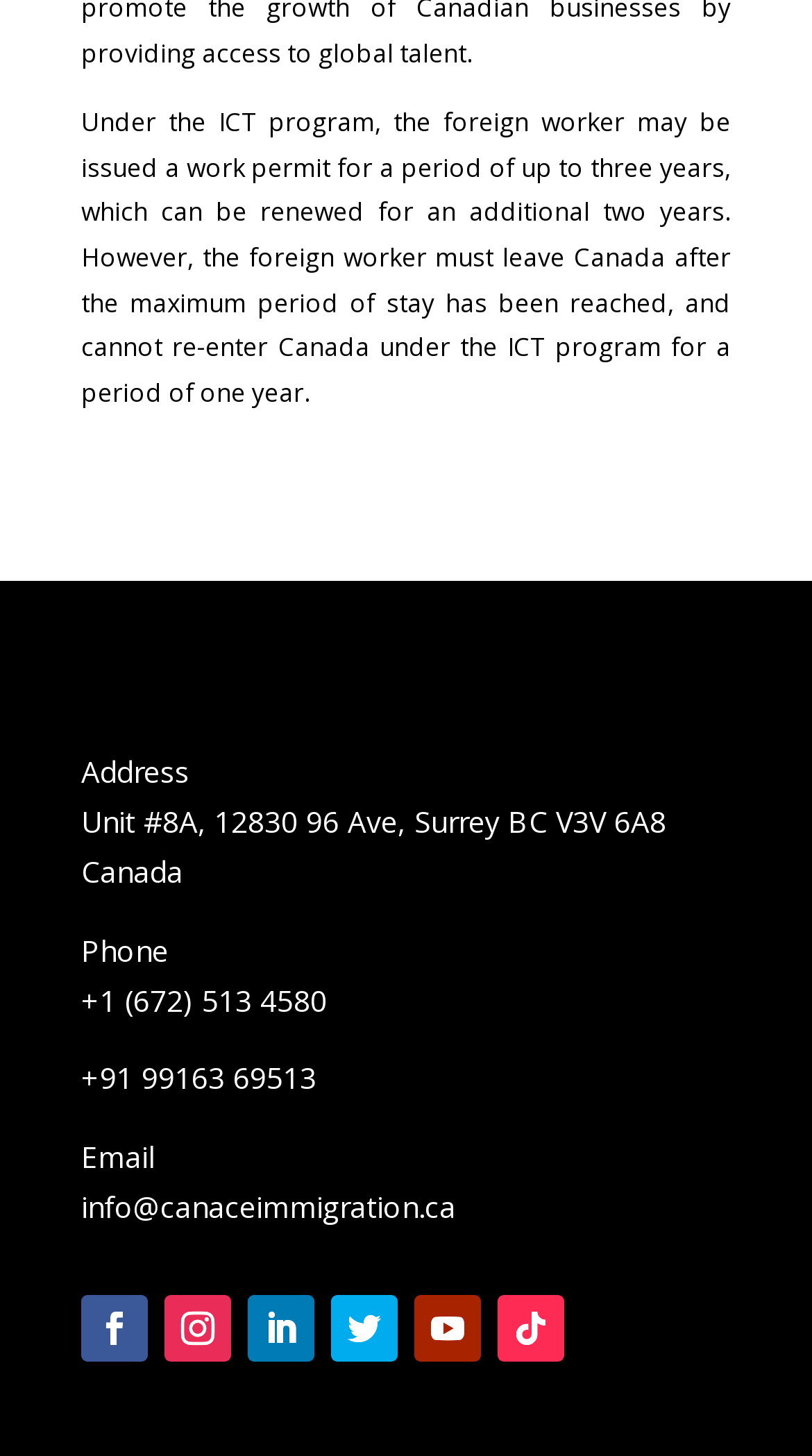Please reply to the following question using a single word or phrase: 
What is the email address of the immigration service?

info@canaceimmigration.ca